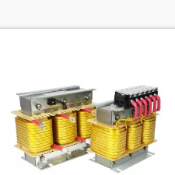Describe every significant element in the image thoroughly.

This image features low-voltage series reactors, specifically designed for power factor correction and harmonic suppression. The reactors are constructed with cylindrical coils wrapped in yellow insulation, showcasing their robust design aimed at enhancing energy efficiency in electrical systems. On top, there's a terminal block with several connections, indicating the points where they interface with other electrical components. These reactors are crucial in mitigating the effects of high harmonic currents in industrial circuits, thereby promoting optimal performance and preventing possible resonance issues. Ideal for use in capacitor banks, they play a significant role in improving the overall quality of power in electrical distribution systems.